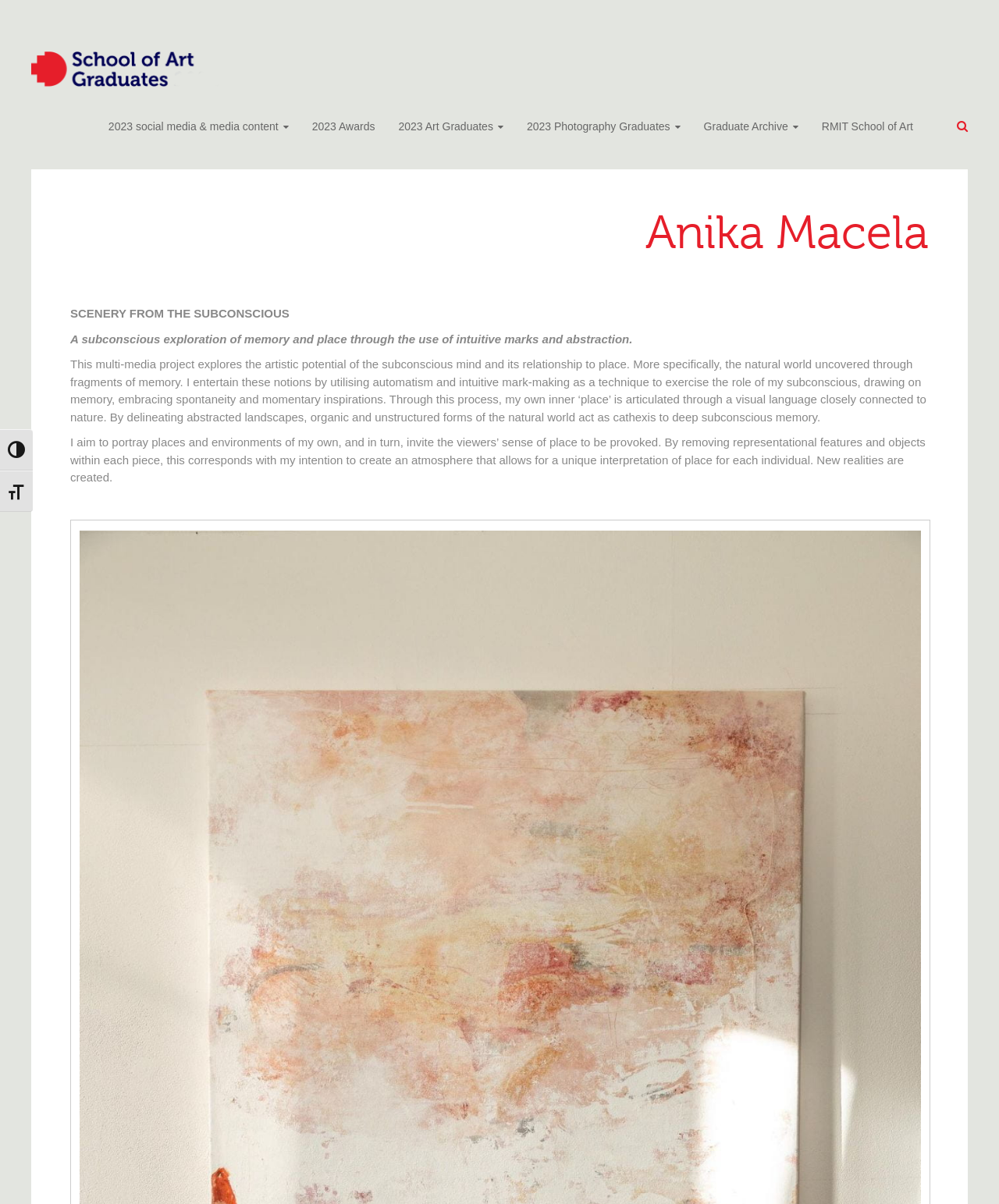Please identify the bounding box coordinates of the element I need to click to follow this instruction: "Visit RMIT School of Art Graduates".

[0.031, 0.043, 0.225, 0.054]